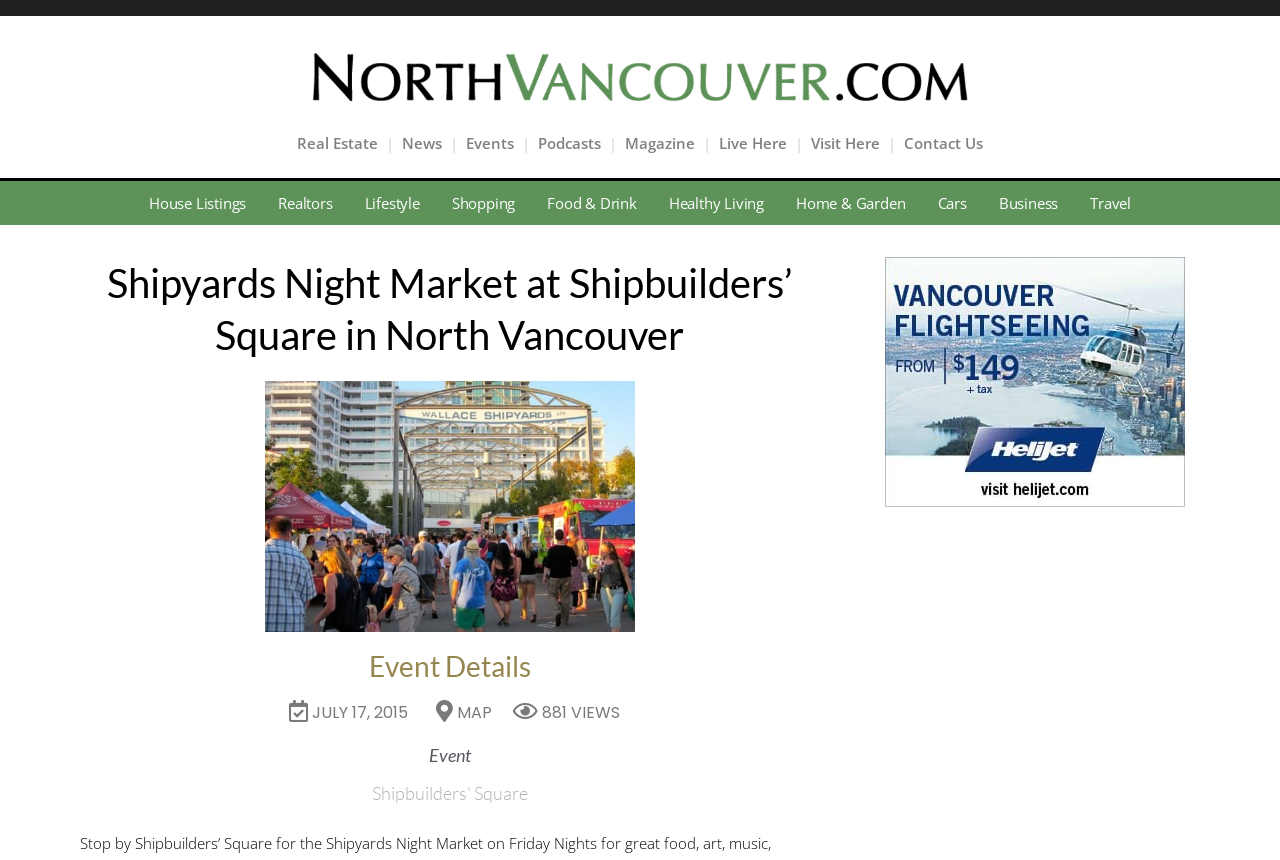Is there a map available for the event?
Give a single word or phrase answer based on the content of the image.

Yes